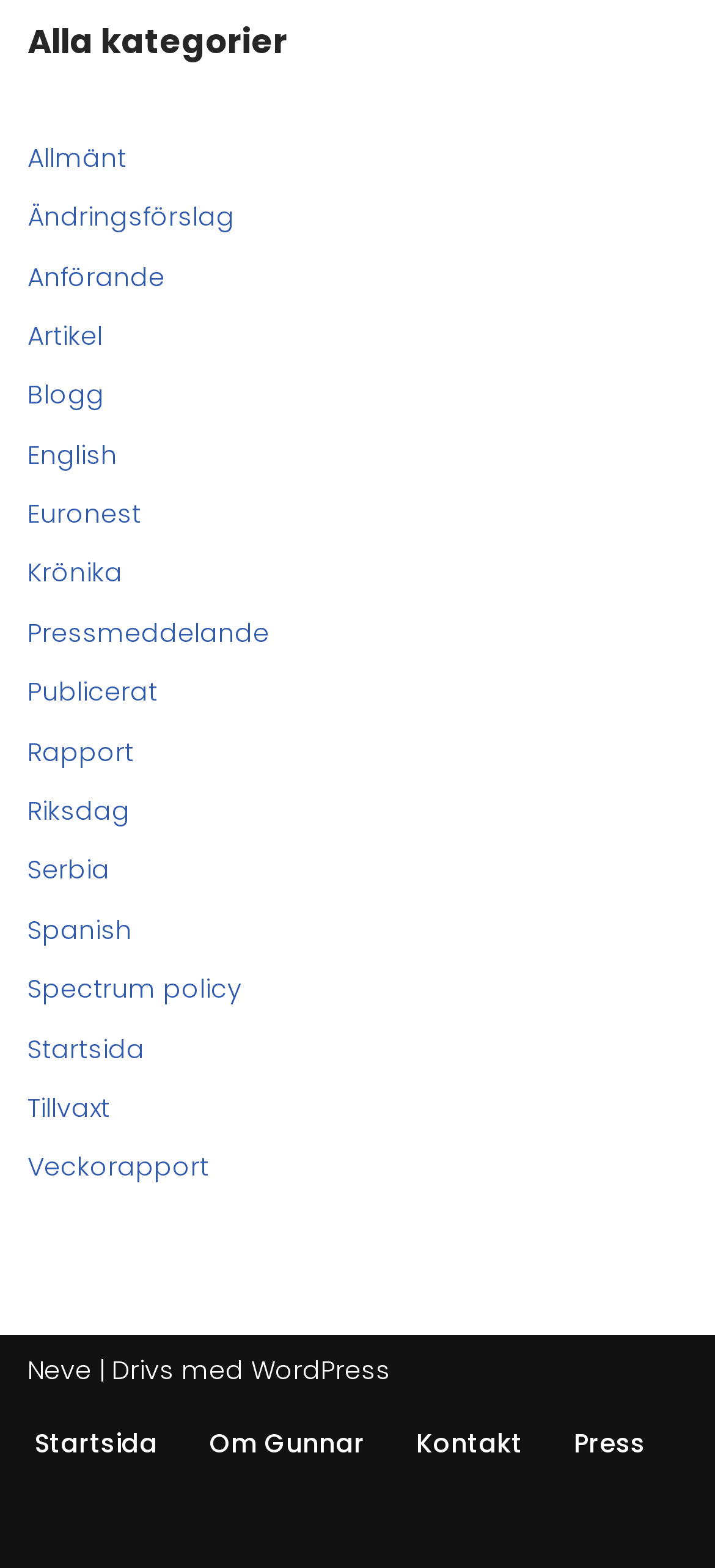Identify the bounding box for the described UI element: "Spectrum policy".

[0.038, 0.619, 0.338, 0.642]